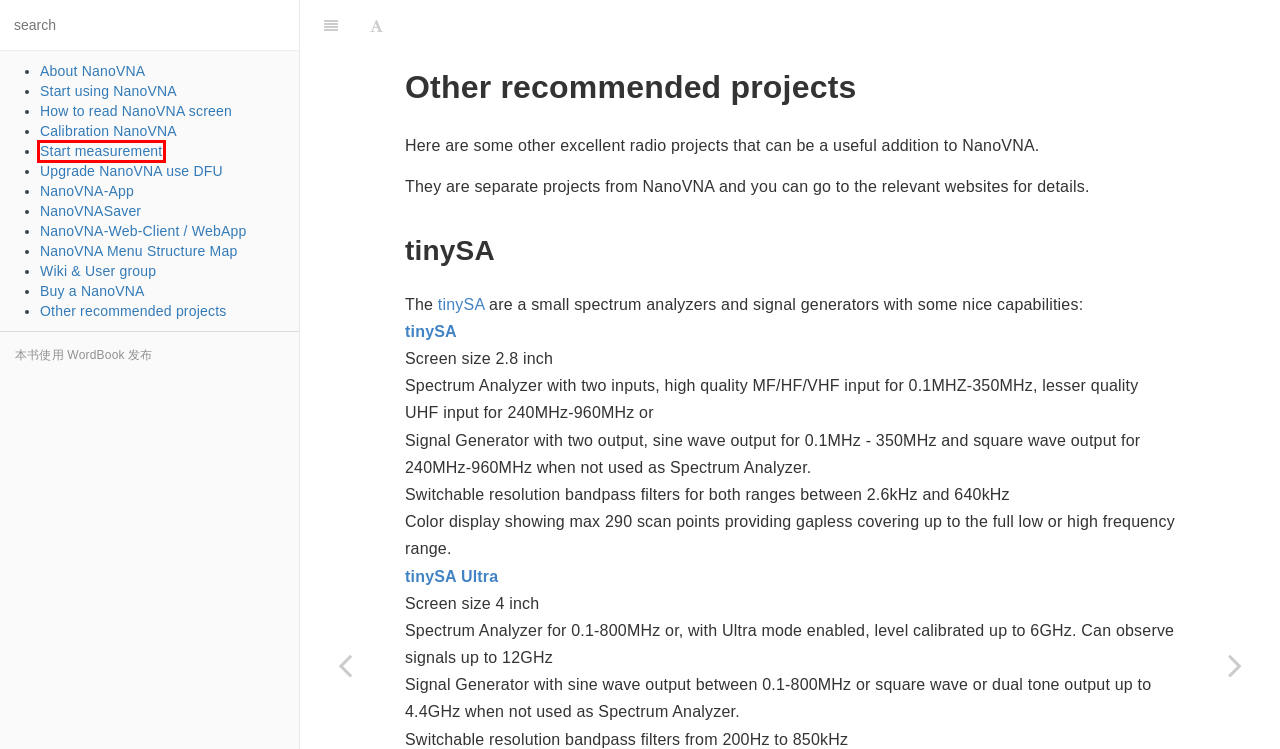Examine the screenshot of a webpage with a red bounding box around a UI element. Your task is to identify the webpage description that best corresponds to the new webpage after clicking the specified element. The given options are:
A. Calibration NanoVNA | NanoVNA
B. NanoVNASaver | NanoVNA
C. Start using NanoVNA | NanoVNA
D. Start measurement | NanoVNA
E. wordbook | wordpress爱找主题
F. Upgrade NanoVNA use DFU | NanoVNA
G. How to read NanoVNA screen | NanoVNA
H. NanoVNA-Web-Client / WebApp | NanoVNA

D